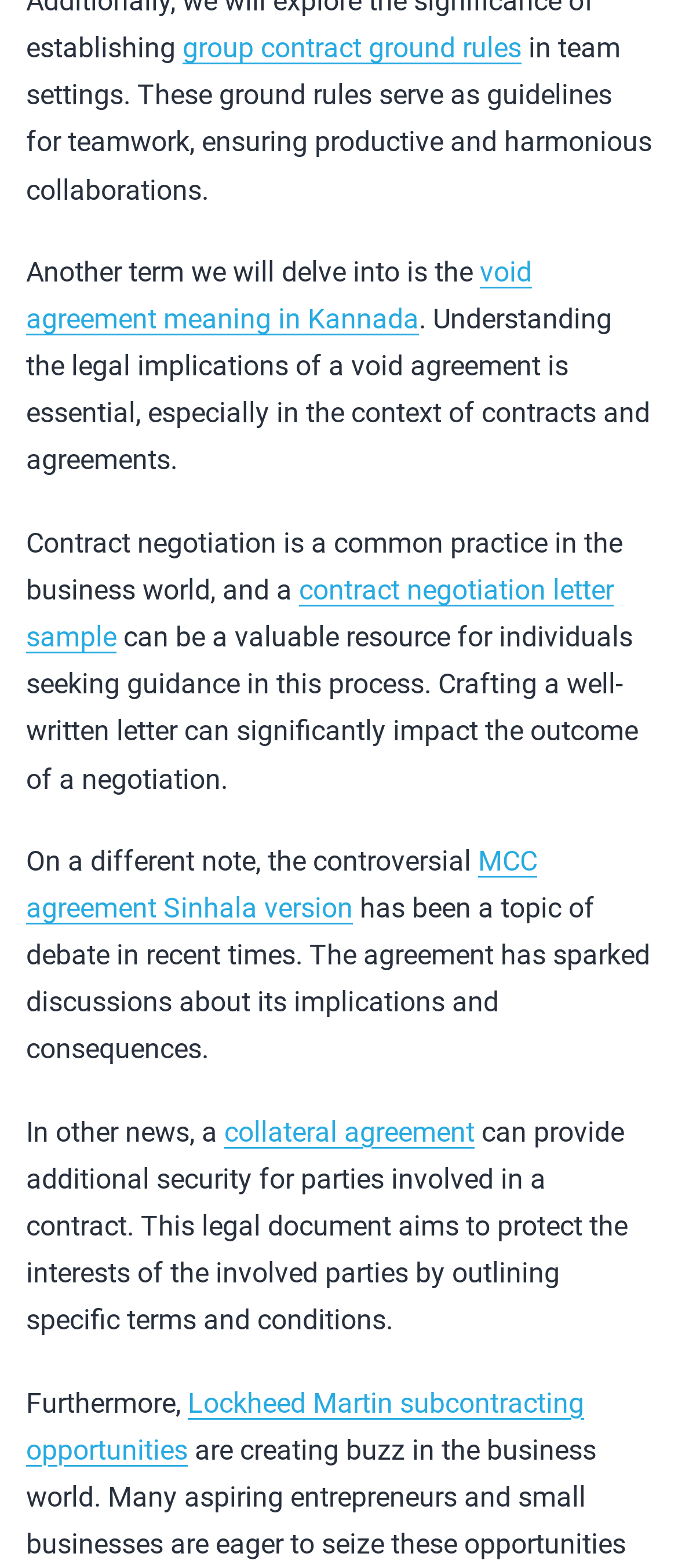Determine the bounding box coordinates (top-left x, top-left y, bottom-right x, bottom-right y) of the UI element described in the following text: group contract ground rules

[0.269, 0.02, 0.769, 0.041]